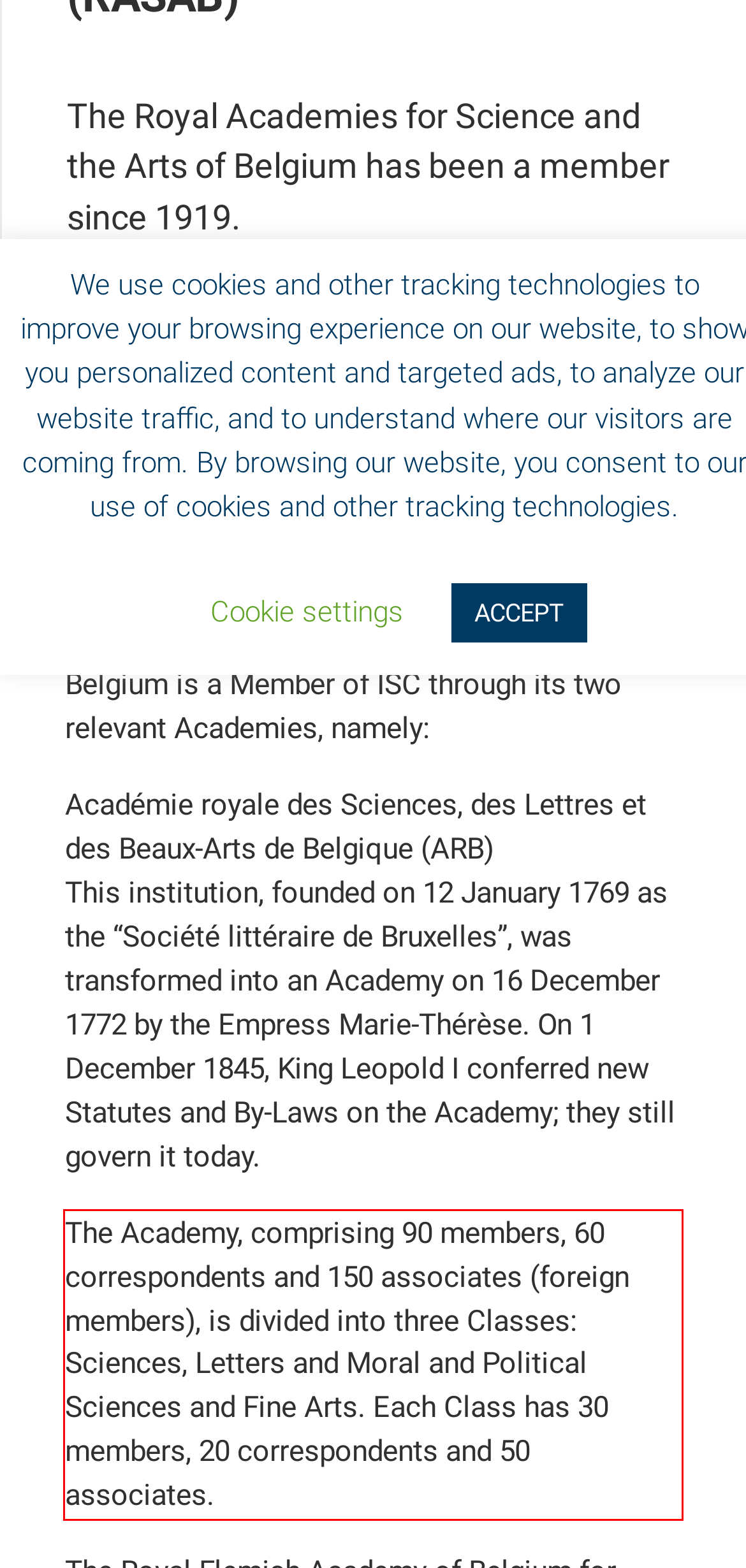You have a screenshot of a webpage with a red bounding box. Use OCR to generate the text contained within this red rectangle.

The Academy, comprising 90 members, 60 correspondents and 150 associates (foreign members), is divided into three Classes: Sciences, Letters and Moral and Political Sciences and Fine Arts. Each Class has 30 members, 20 correspondents and 50 associates.